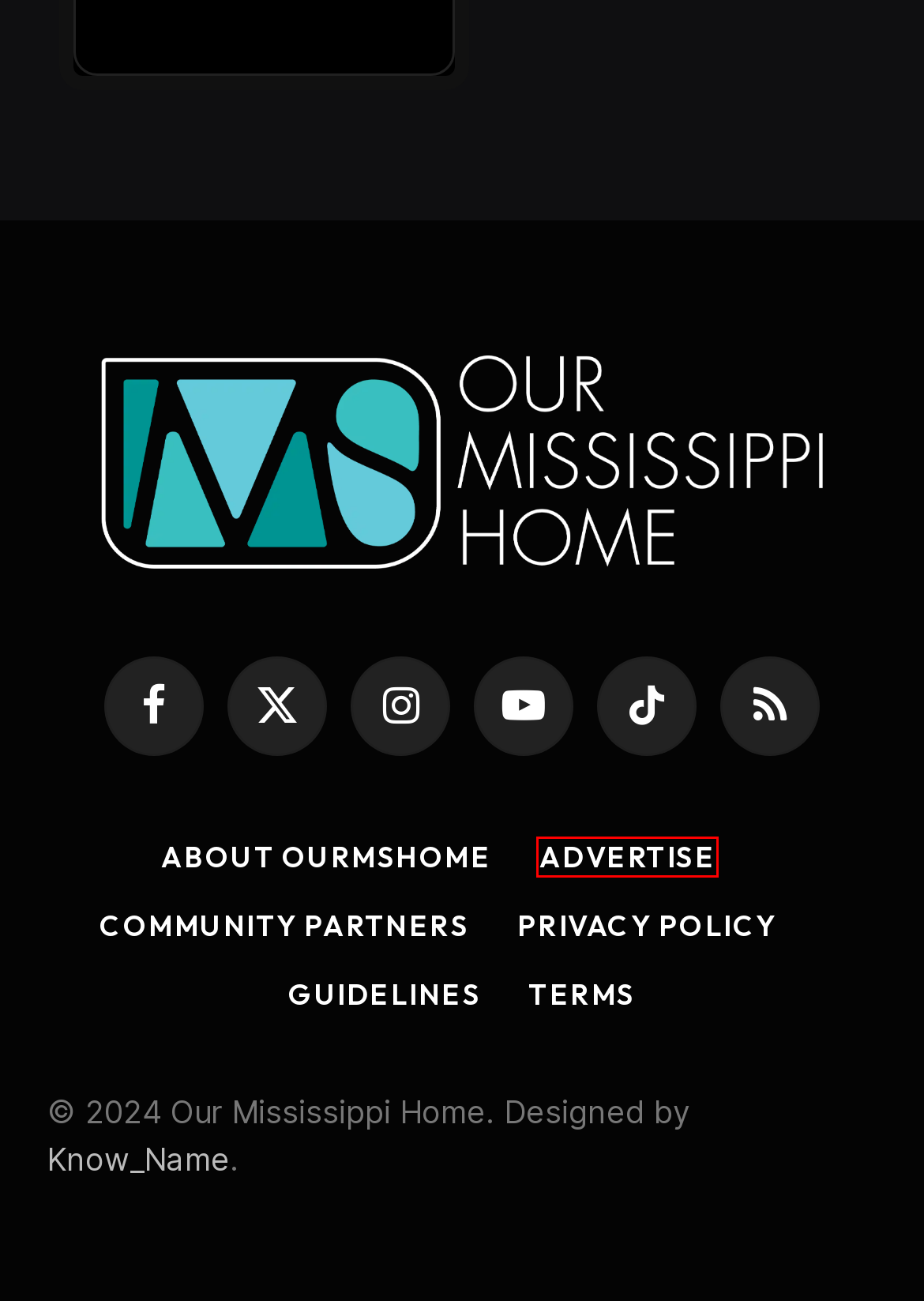You are given a screenshot of a webpage with a red rectangle bounding box. Choose the best webpage description that matches the new webpage after clicking the element in the bounding box. Here are the candidates:
A. Guidelines & Policies | Our Mississippi Home
B. thanksgiving | Our Mississippi Home
C. Privacy Policy | Our Mississippi Home
D. Our Mississippi Home | Telling the Story of the Magnolia State
E. Terms | Our Mississippi Home
F. Community Partners | Our Mississippi Home
G. Advertising with OurMShome.com | Our Mississippi Home
H. We Build Audiences with Content & AI - Know_Name Collective

G